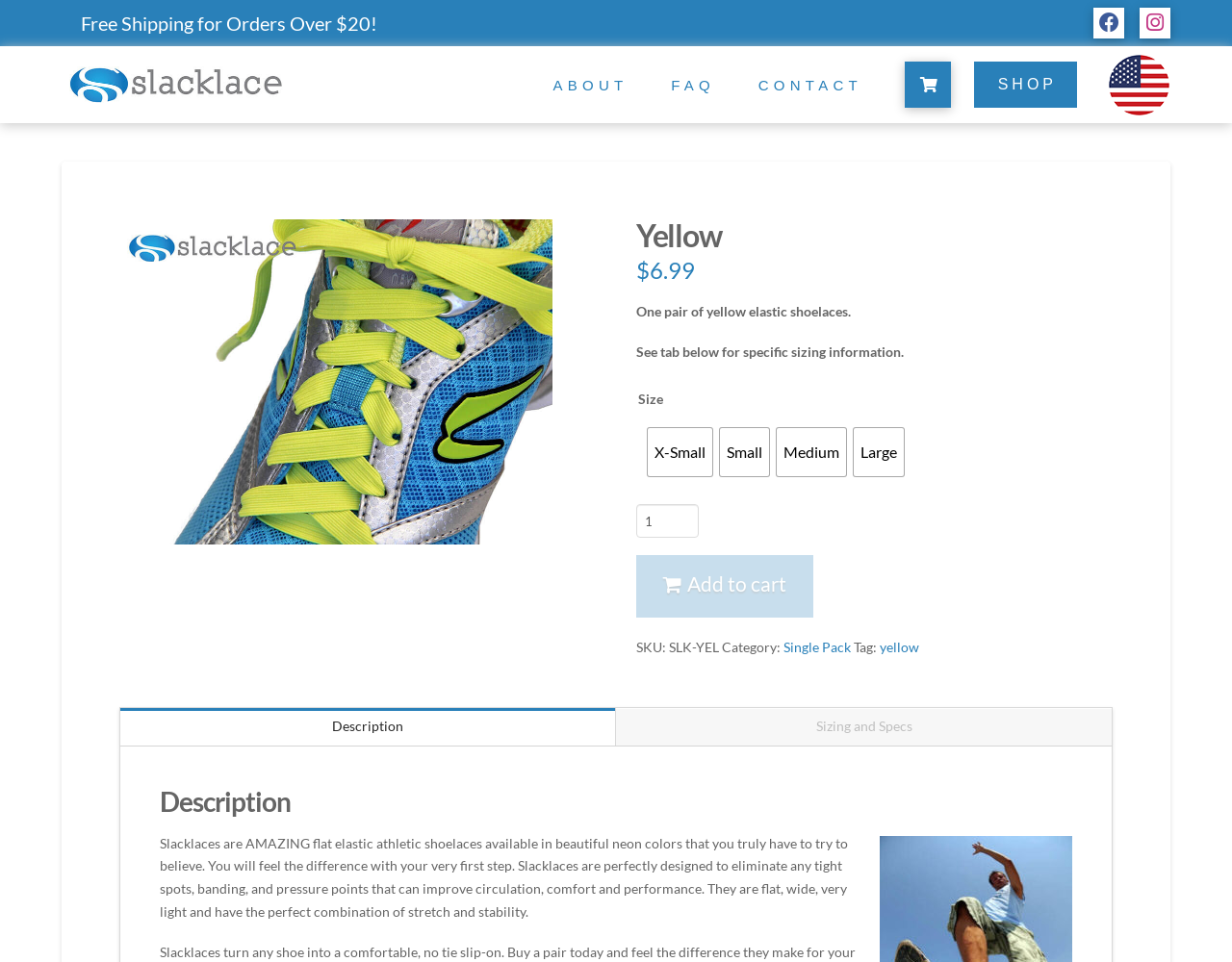Please identify the bounding box coordinates of the element I need to click to follow this instruction: "Add to cart".

[0.516, 0.577, 0.66, 0.642]